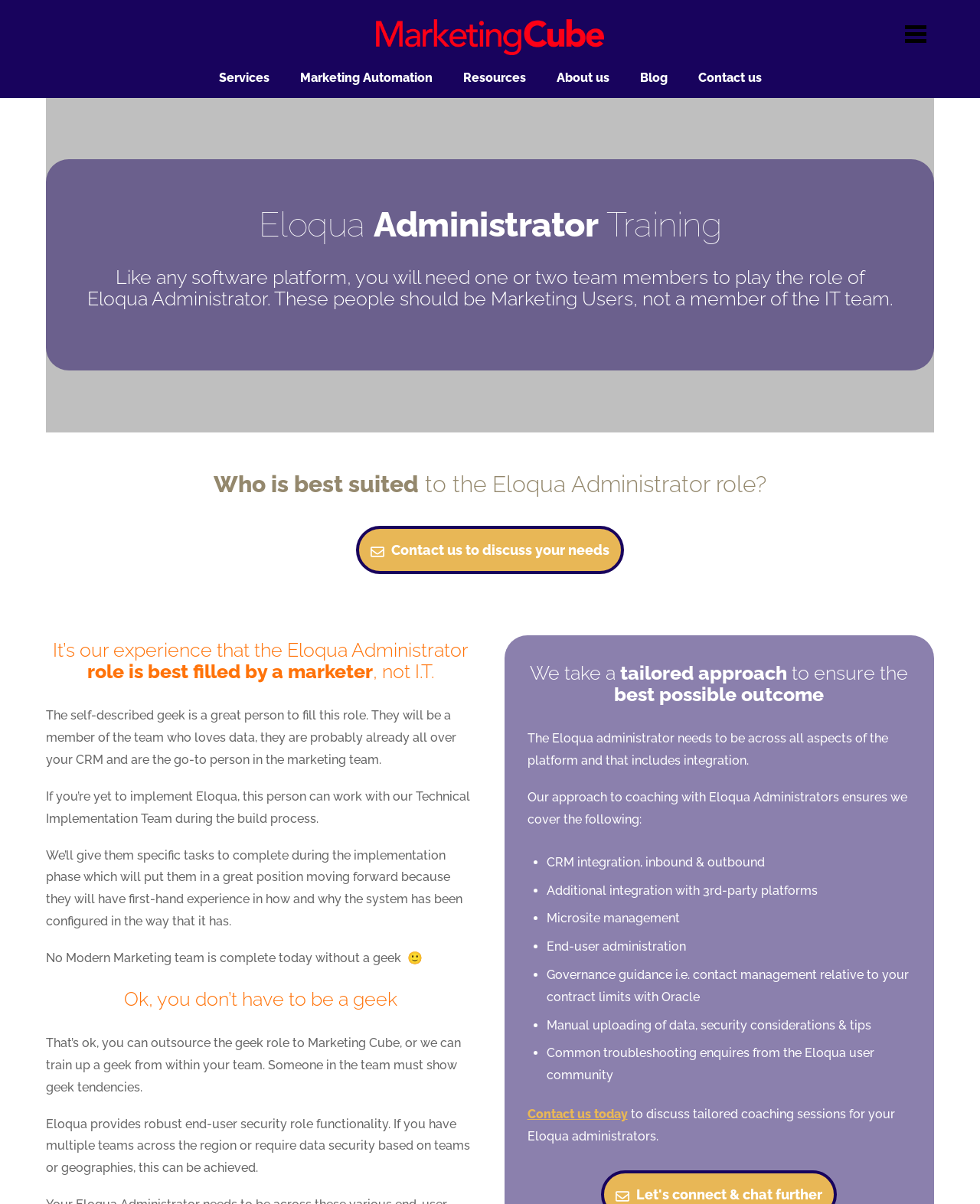What is the importance of end-user security role functionality in Eloqua?
Offer a detailed and full explanation in response to the question.

The webpage mentions that Eloqua provides robust end-user security role functionality, which is important for companies that have multiple teams across regions or require data security based on teams or geographies.